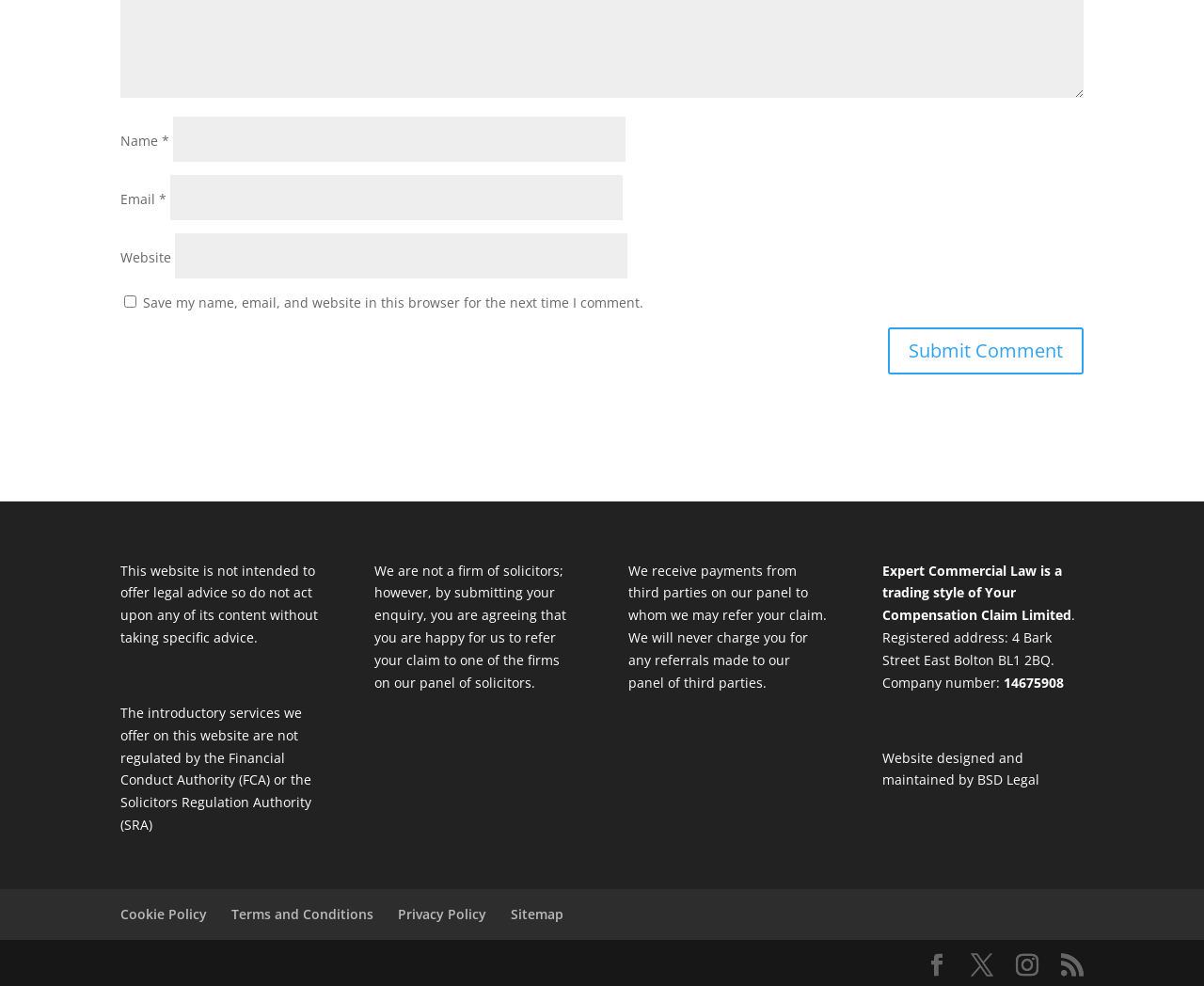Observe the image and answer the following question in detail: What is the purpose of the website?

The purpose of the website can be inferred from the static text 'This website is not intended to offer legal advice so do not act upon any of its content without taking specific advice.' at the bottom of the webpage.